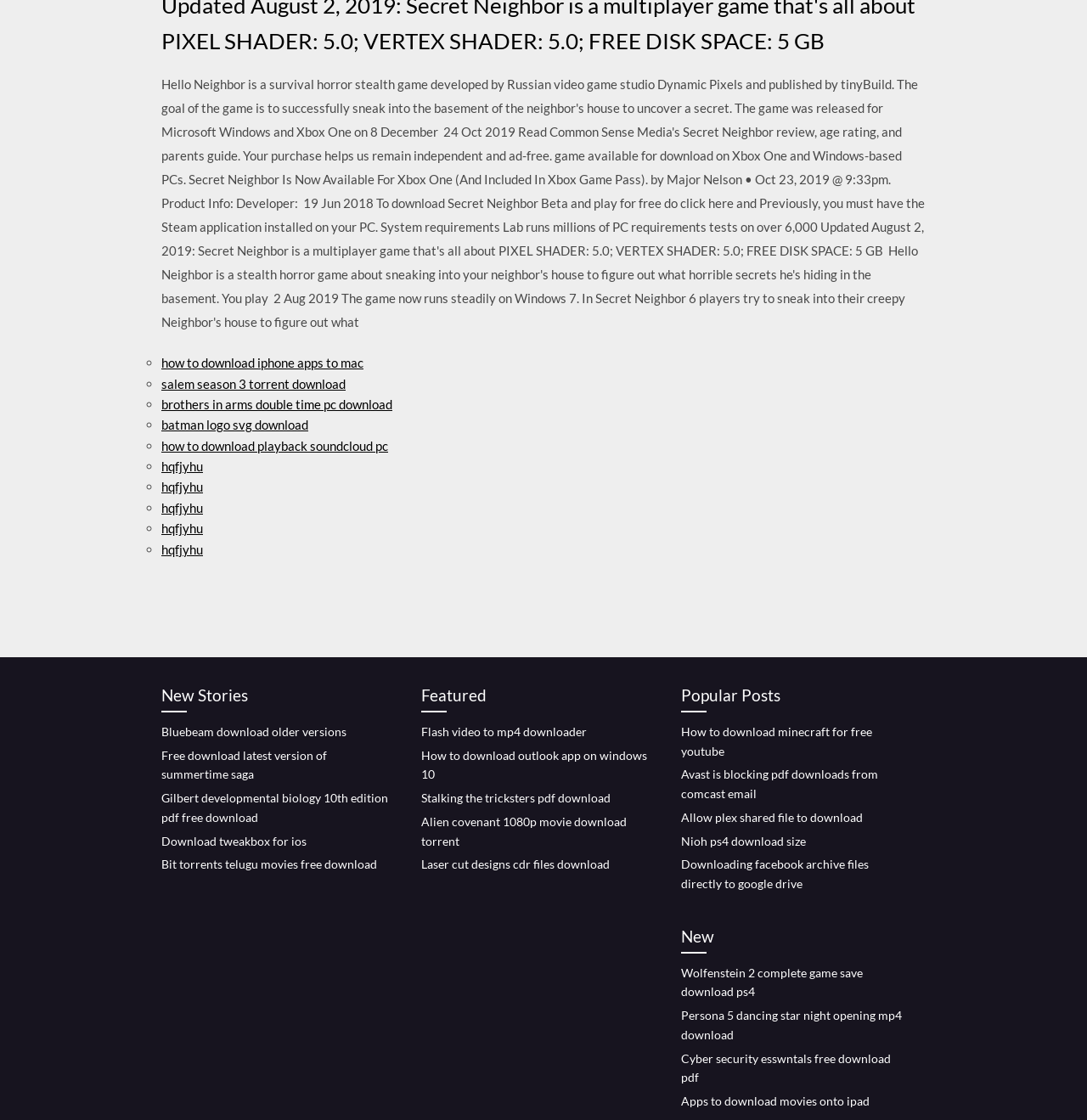What is the category of the link 'how to download iphone apps to mac'?
Provide a short answer using one word or a brief phrase based on the image.

New Stories